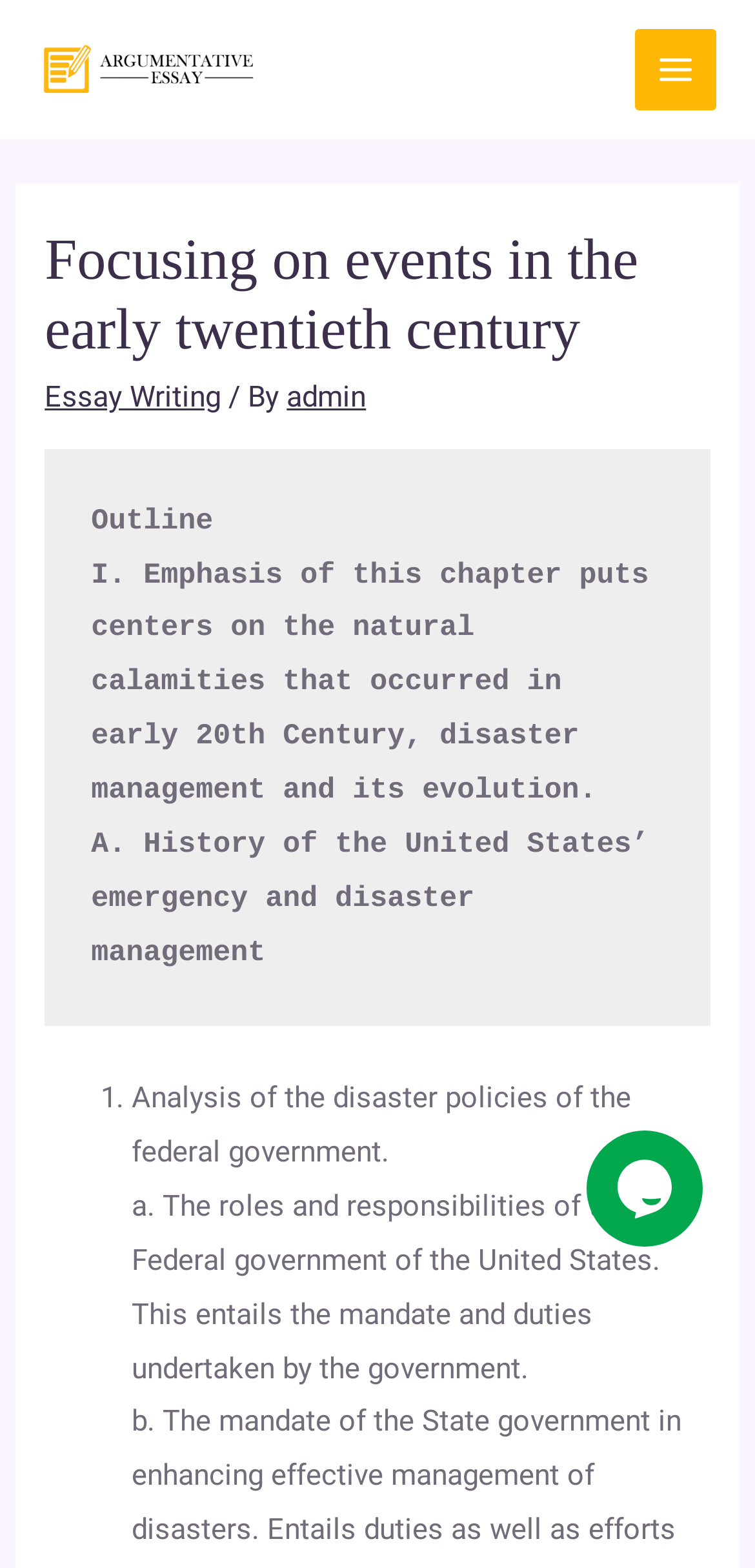Find the bounding box coordinates for the UI element that matches this description: "alt="Get Help With Your Essay"".

[0.051, 0.032, 0.338, 0.054]